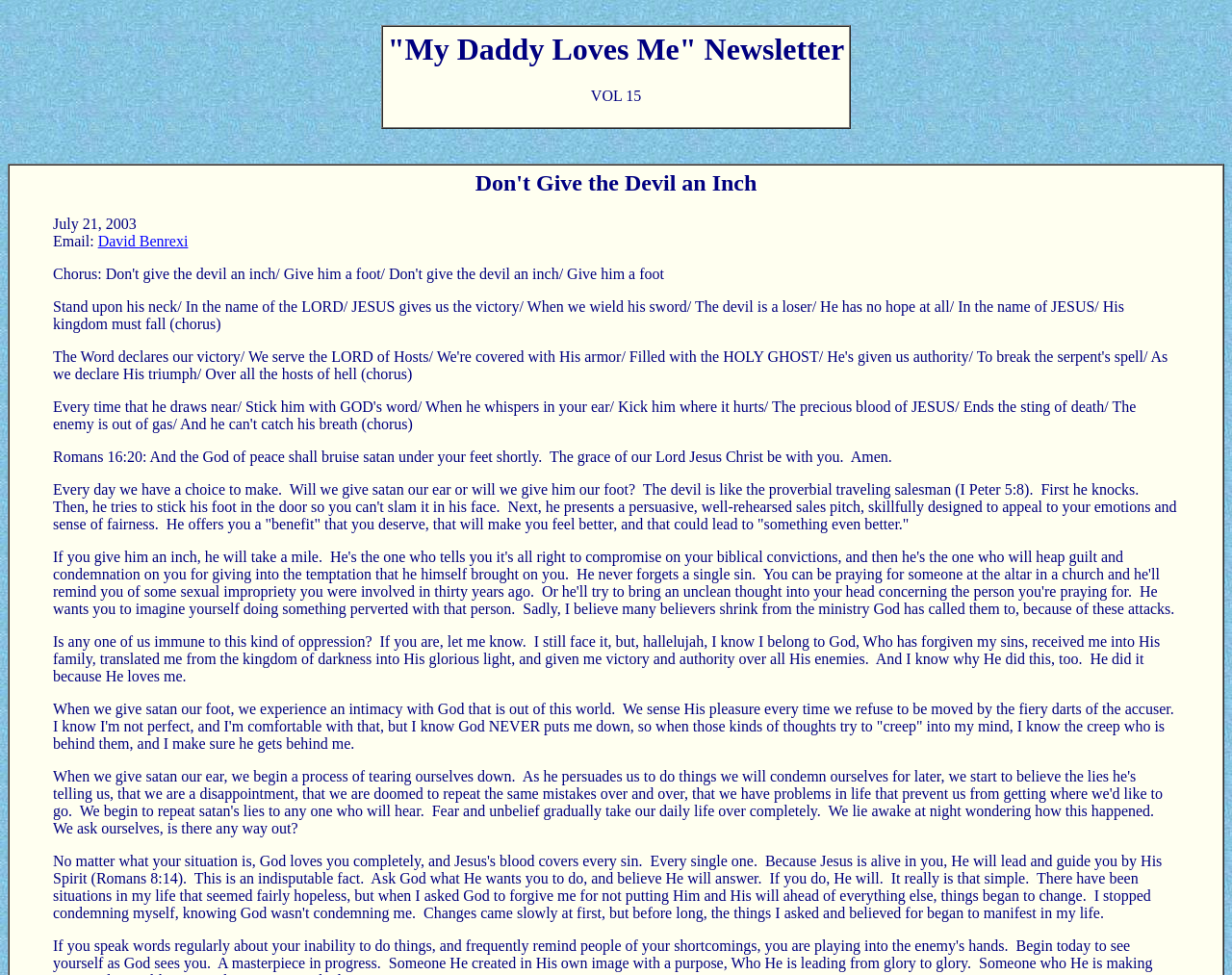Provide a single word or phrase answer to the question: 
What is the date mentioned in the newsletter?

July 21, 2003